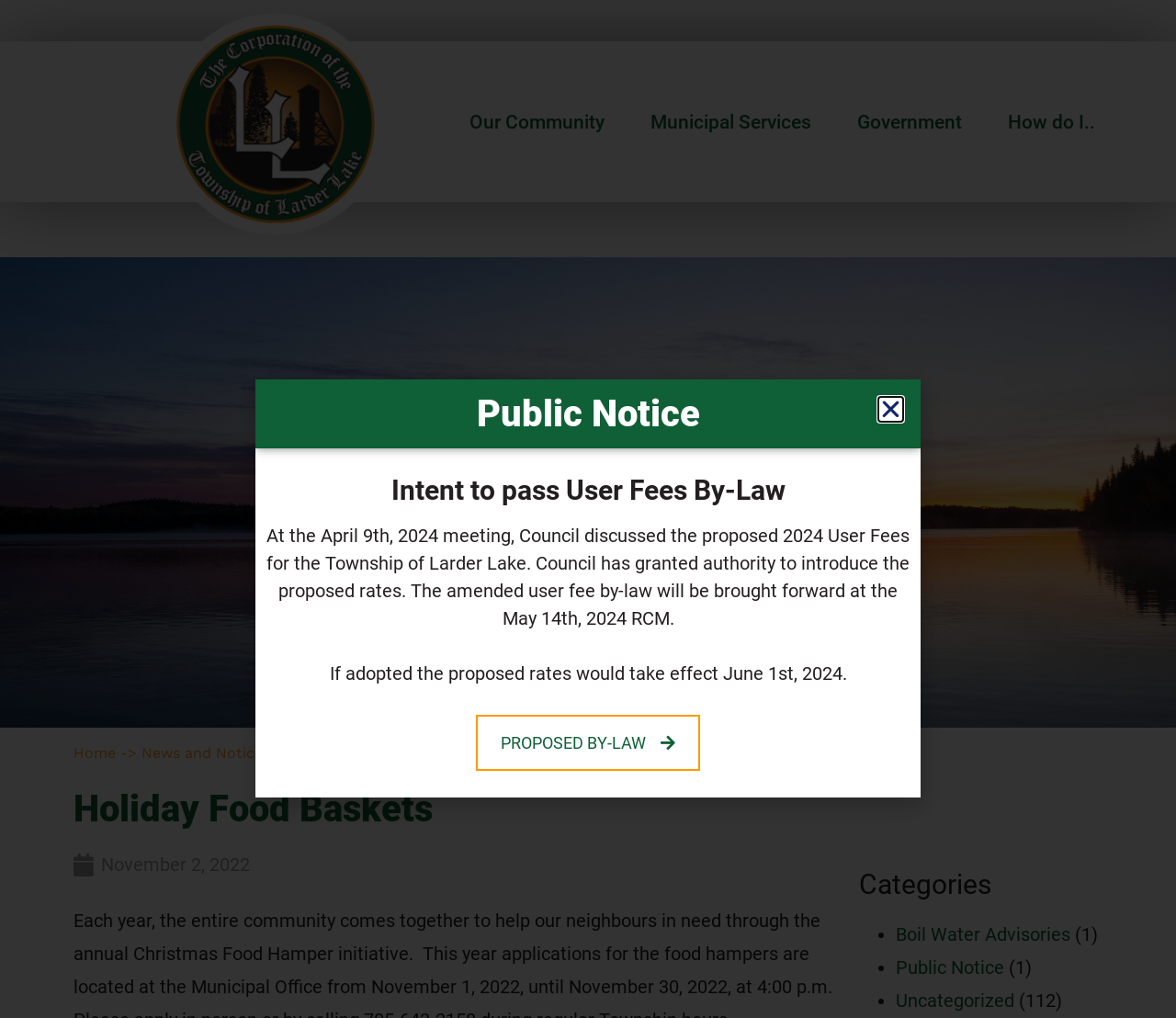Locate the bounding box coordinates of the element I should click to achieve the following instruction: "Read the 'Public Notice'".

[0.237, 0.386, 0.763, 0.426]